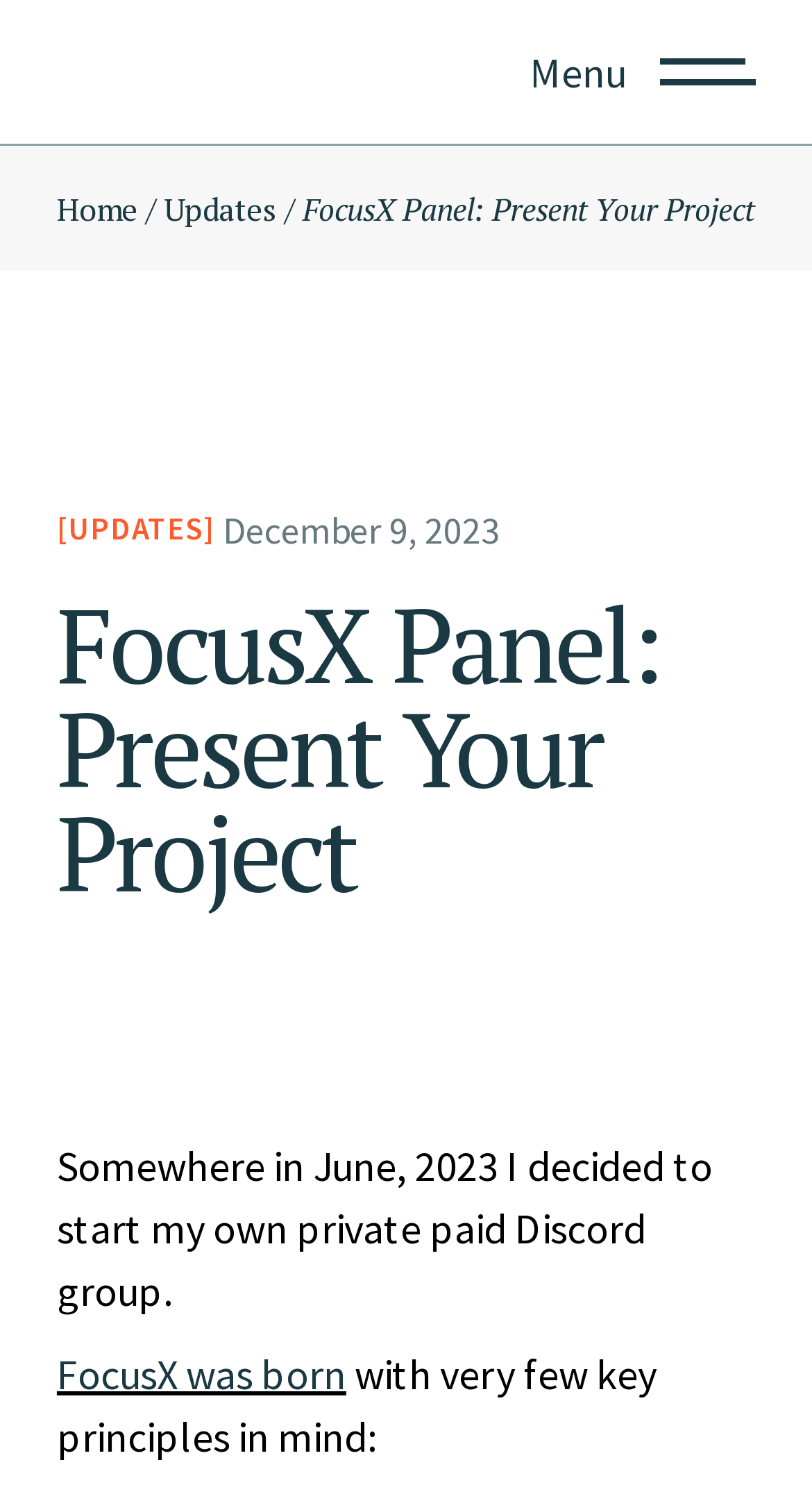Analyze the image and give a detailed response to the question:
When was the project started?

The start date of the project can be found in the static text 'Somewhere in June, 2023 I decided to start my own private paid Discord group.' which is located in the middle of the webpage.